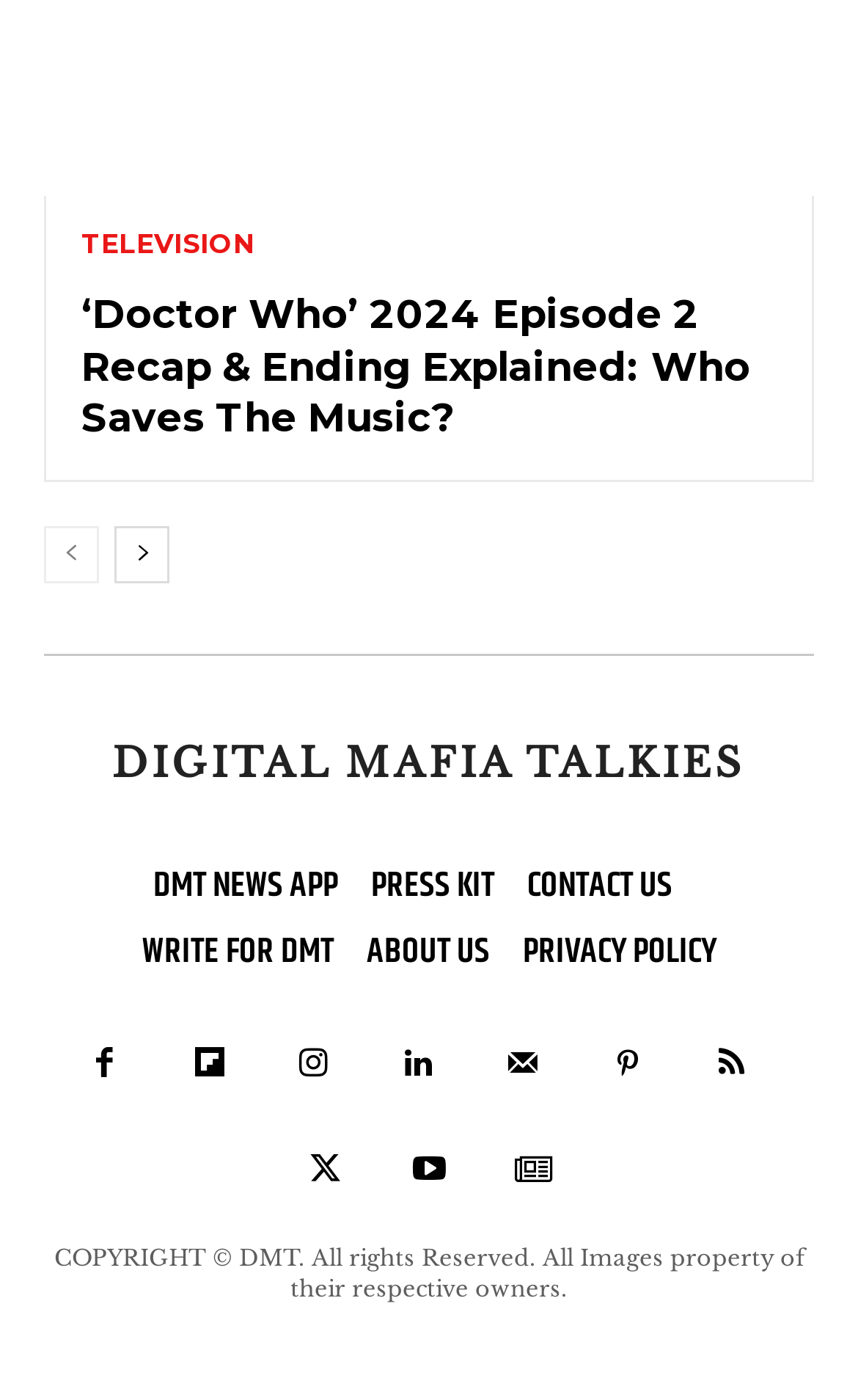How many navigation links are available?
Please use the visual content to give a single word or phrase answer.

2